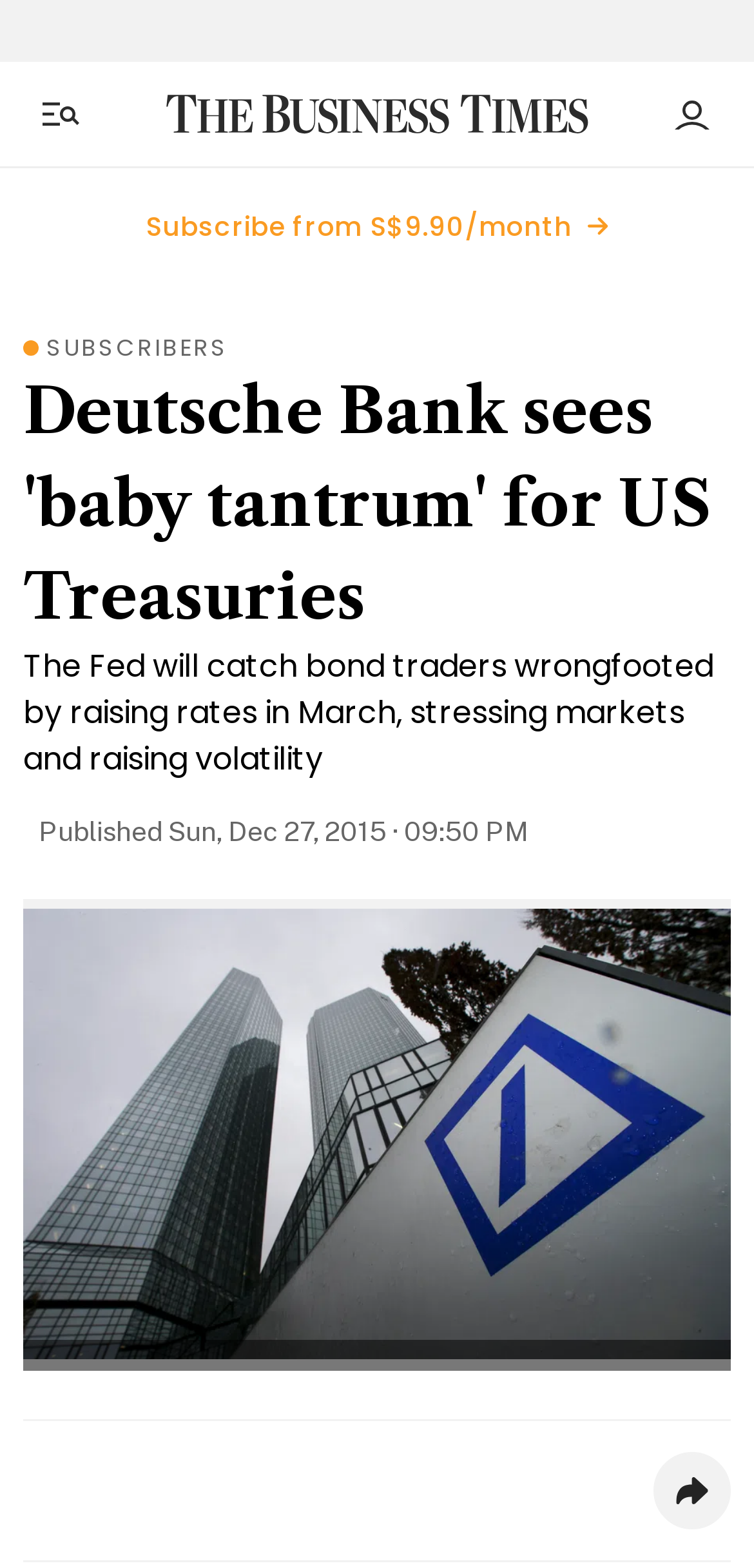Respond to the following question using a concise word or phrase: 
Can users subscribe to the publication?

Yes